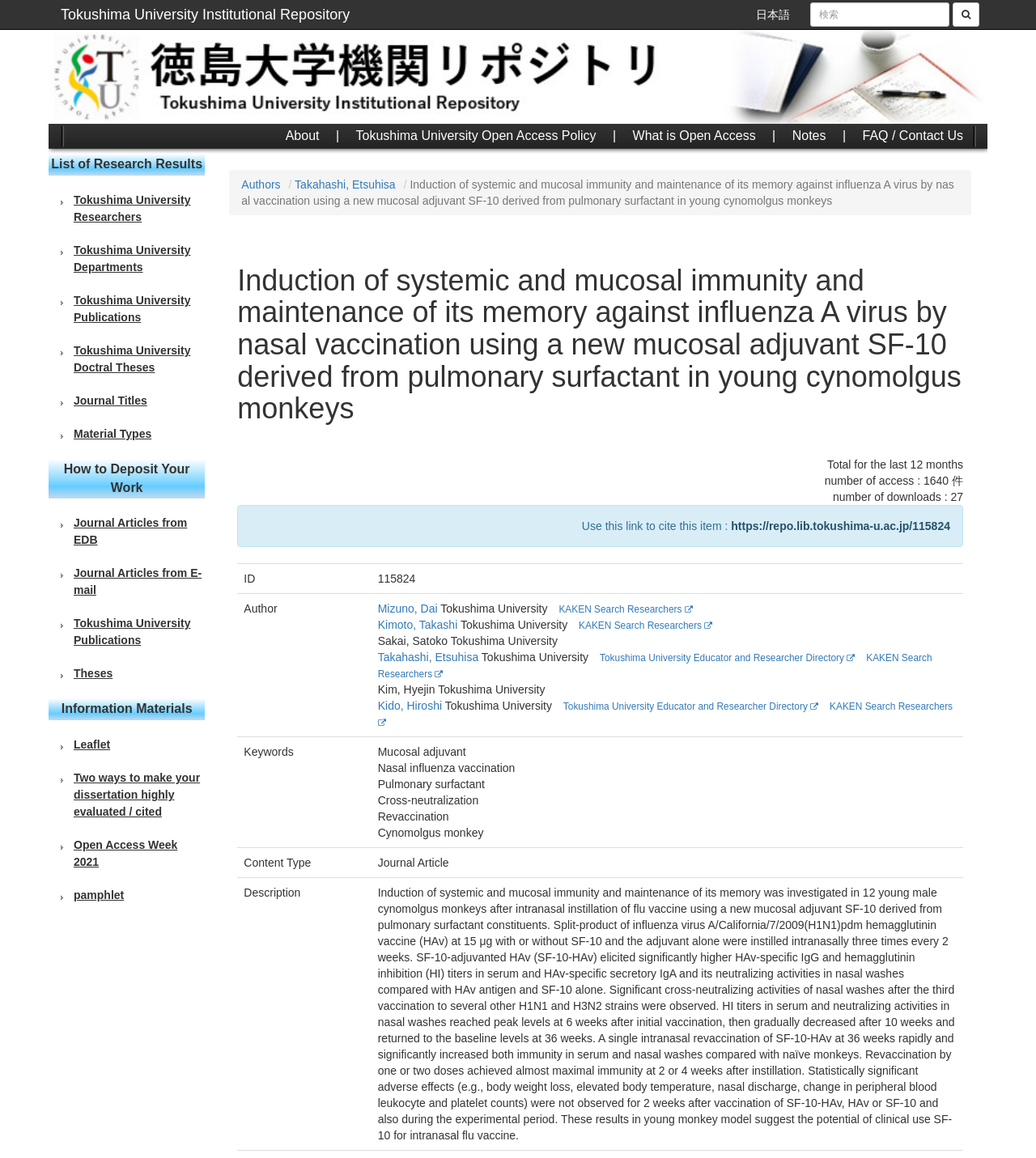What is the language of the webpage?
Ensure your answer is thorough and detailed.

I found the answer by looking at the language options at the top-right corner of the webpage, which includes '日本語' (Japanese) and the default language being English. This suggests that the webpage supports both English and Japanese languages.